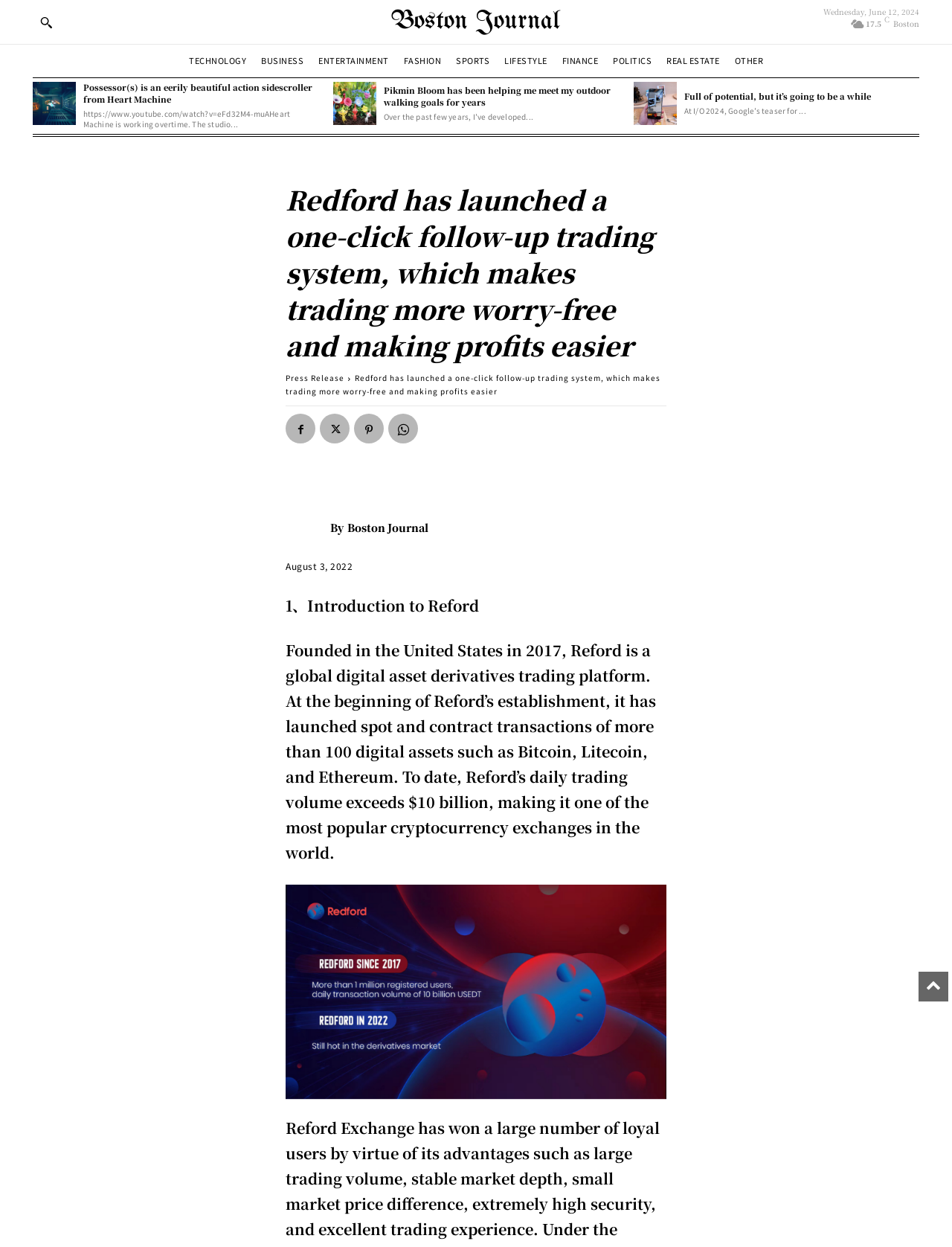Determine the bounding box coordinates of the clickable area required to perform the following instruction: "Read about Possessor(s) game". The coordinates should be represented as four float numbers between 0 and 1: [left, top, right, bottom].

[0.087, 0.066, 0.334, 0.084]